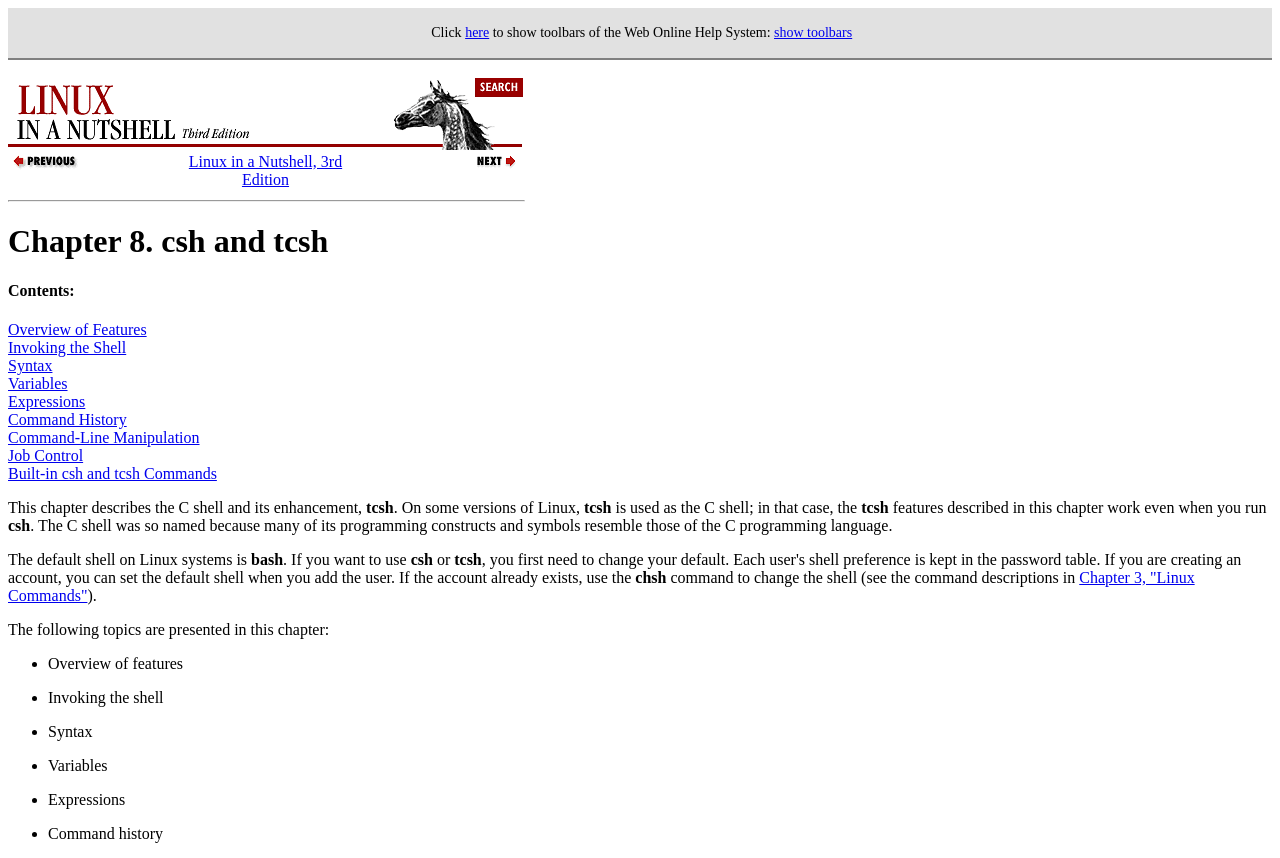Give an extensive and precise description of the webpage.

This webpage is about the C shell and its enhancement, tcsh, in the context of Linux. At the top, there is a layout table with a link to show toolbars of the Web Online Help System. Below this, there is an image labeled "Book Home". 

To the right of the image, there are three layout table cells containing links to navigate to the previous, current, and next pages, respectively. The current page is "Linux in a Nutshell, 3rd Edition". 

Below these navigation links, there is a horizontal separator line. The main content of the page starts with a heading "Chapter 8. csh and tcsh" followed by a subheading "Contents:". 

Under the subheading, there are several links to different sections of the chapter, including "Overview of Features", "Invoking the Shell", "Syntax", "Variables", "Expressions", "Command History", "Command-Line Manipulation", "Job Control", and "Built-in csh and tcsh Commands". 

The main text of the chapter starts below these links, describing the C shell and its enhancement, tcsh. The text explains that the C shell was named because of its resemblance to the C programming language and that the default shell on Linux systems is bash. 

The text also mentions that users can change their shell using the chsh command and provides a link to the command descriptions in Chapter 3, "Linux Commands". 

Finally, the page lists the topics presented in the chapter, including overview of features, invoking the shell, syntax, variables, expressions, command history, and more, using bullet points.